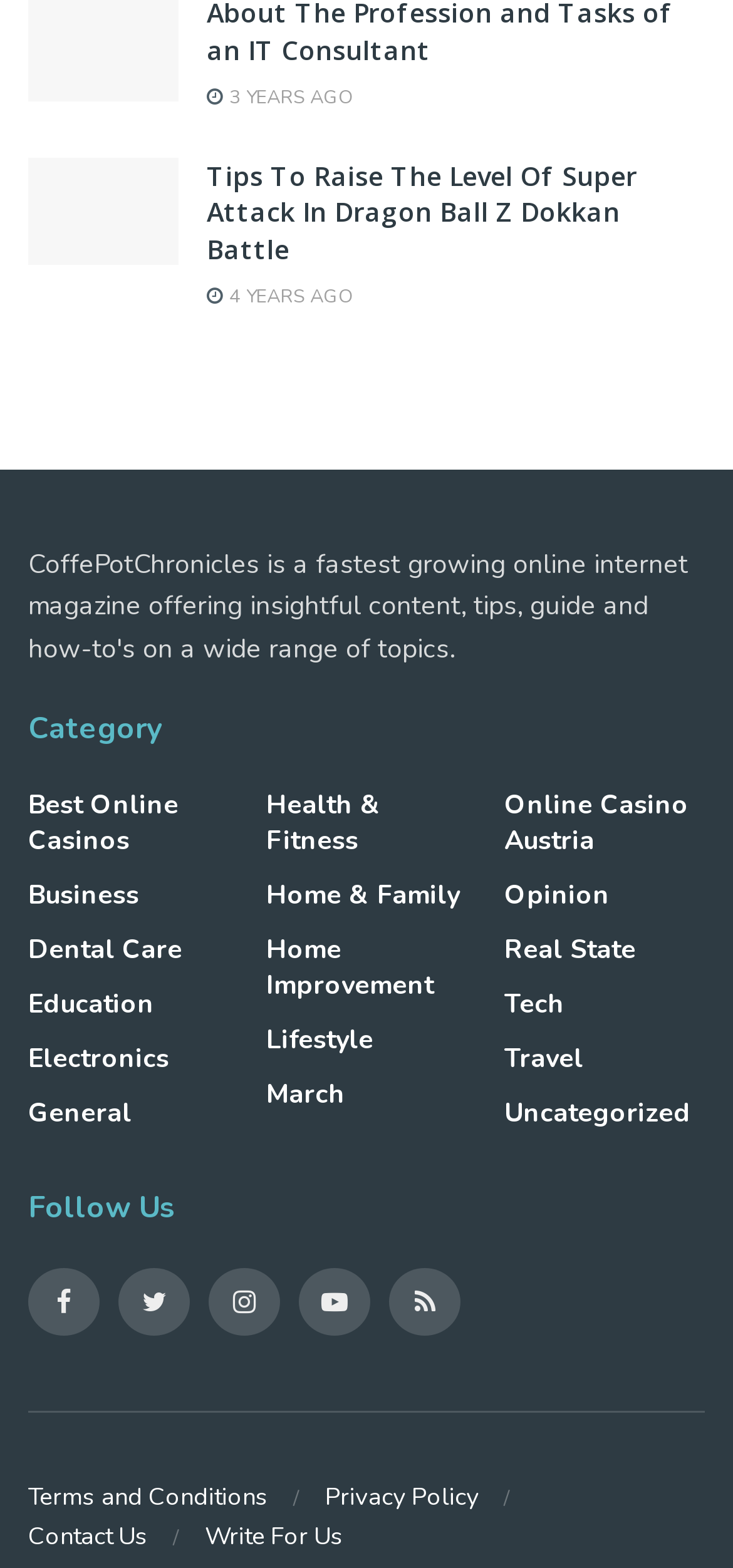Please determine the bounding box coordinates of the element's region to click for the following instruction: "View the Terms and Conditions".

[0.038, 0.944, 0.367, 0.966]